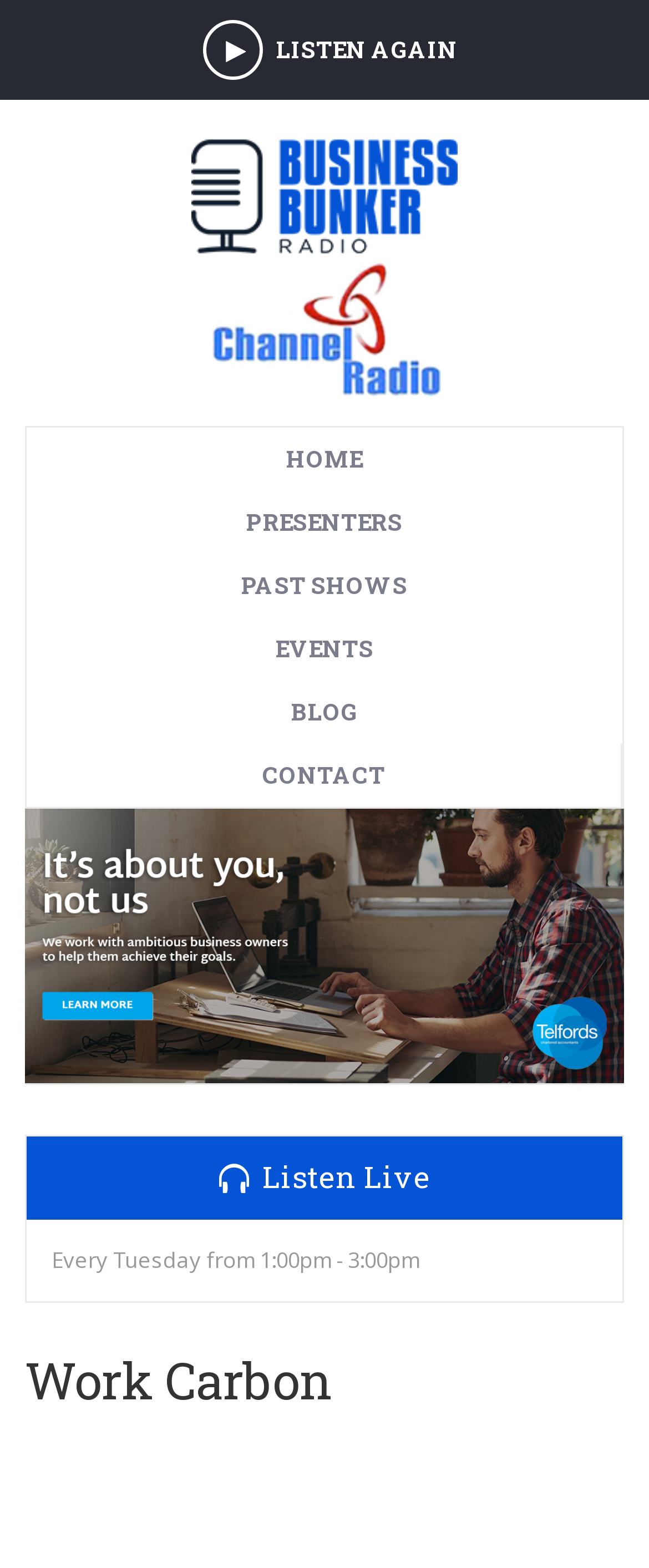Predict the bounding box of the UI element that fits this description: "alt="Channel Radio"".

[0.038, 0.168, 0.962, 0.253]